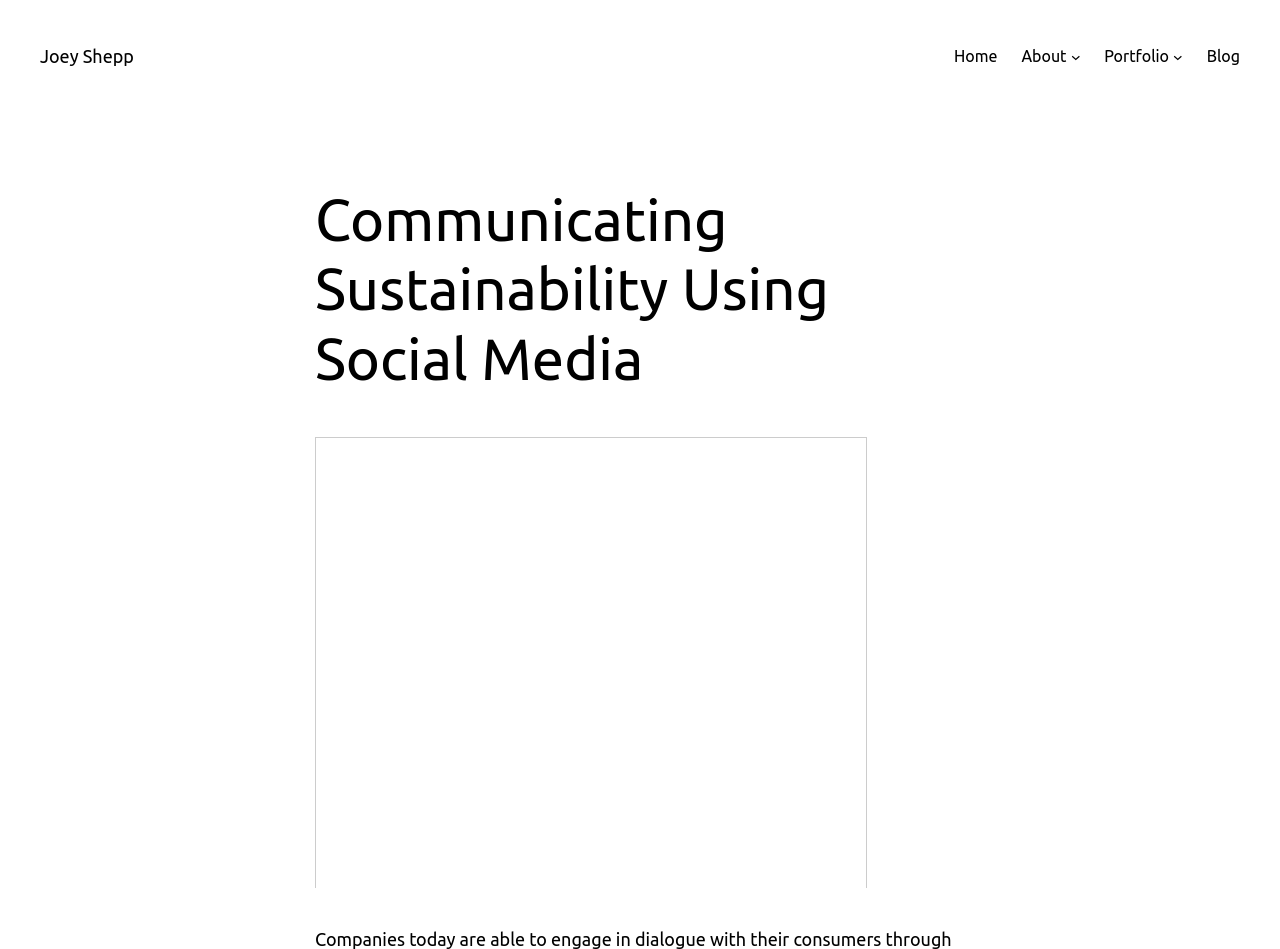Identify and extract the main heading from the webpage.

Communicating Sustainability Using Social Media